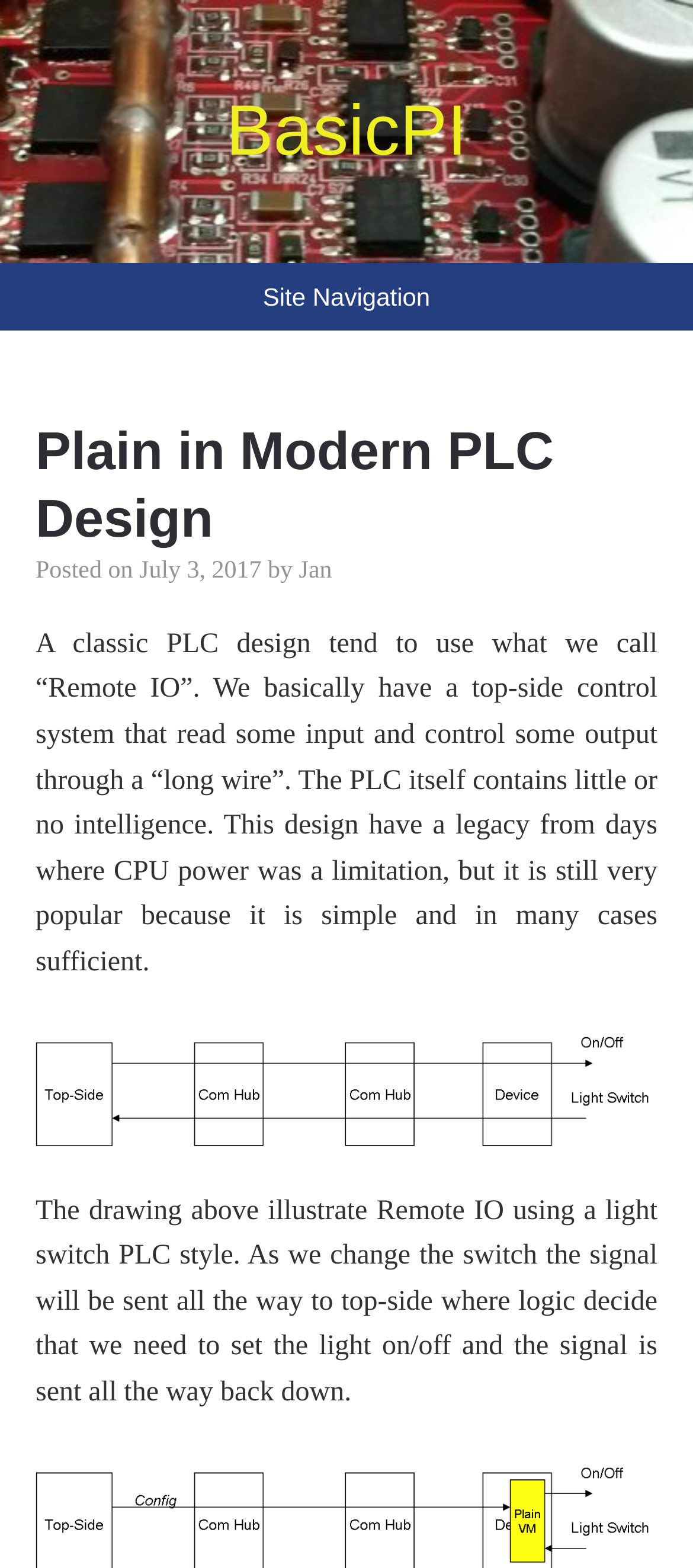Please look at the image and answer the question with a detailed explanation: What is the type of PLC design described?

I found the type of PLC design described by reading the text 'A classic PLC design tend to use what we call “Remote IO”.' which indicates that the type of PLC design being described is Remote IO.